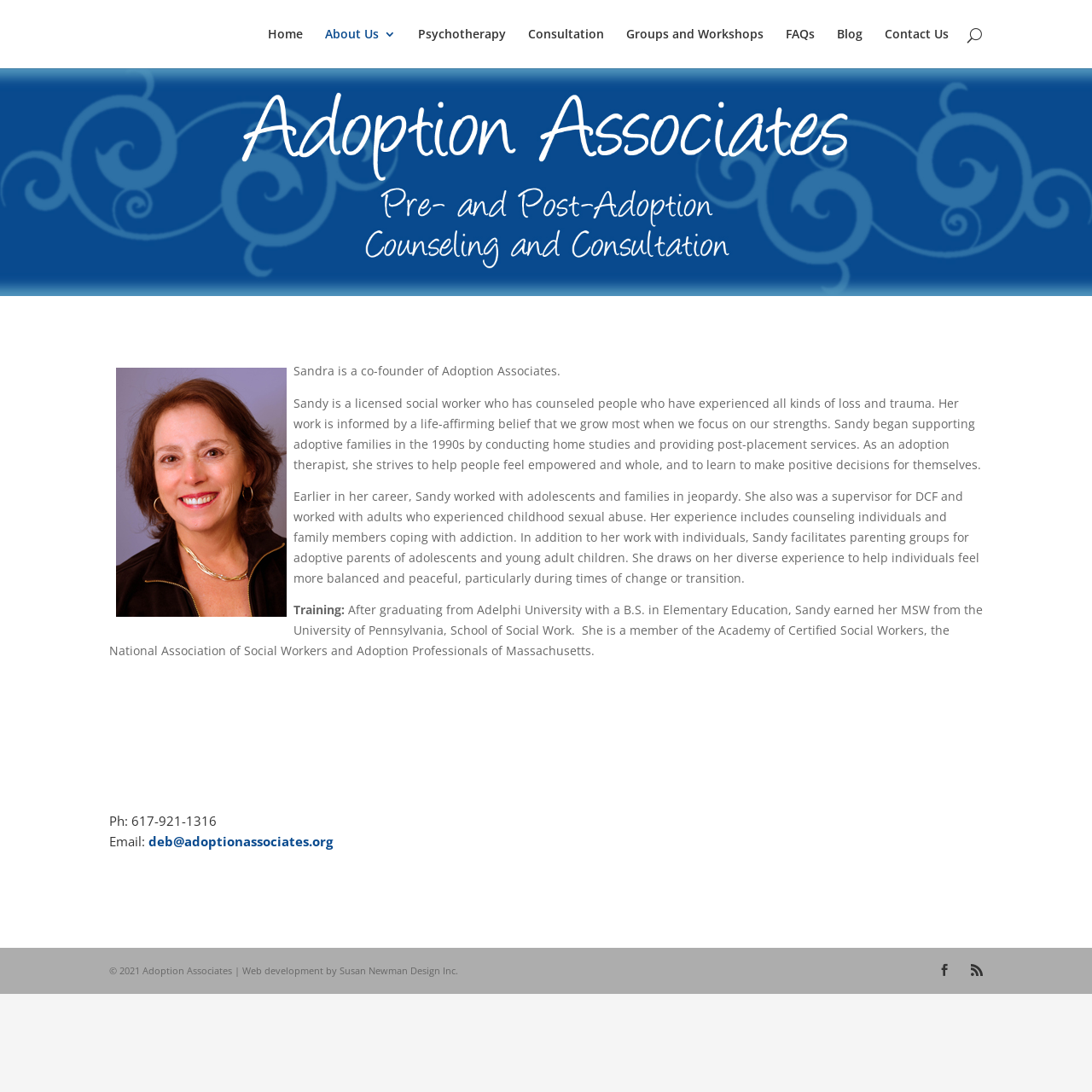Offer a meticulous description of the webpage's structure and content.

This webpage is about Sandra J. Orenstein, a licensed social worker and co-founder of Adoption Associates. At the top of the page, there is a navigation menu with links to various sections, including "Home", "About Us", "Psychotherapy", "Consultation", "Groups and Workshops", "FAQs", "Blog", and "Contact Us". 

Below the navigation menu, there is a search bar that spans across the top of the page. 

The main content of the page is an article about Sandra J. Orenstein. On the left side of the article, there is an image of Sandra. To the right of the image, there is a brief introduction to Sandra, stating that she is a co-founder of Adoption Associates. 

Below the introduction, there is a paragraph describing Sandra's work, which is informed by a life-affirming belief that people grow most when they focus on their strengths. The paragraph also mentions her experience in supporting adoptive families and providing post-placement services. 

The next paragraph describes Sandra's earlier career, including her work with adolescents and families in jeopardy, as well as her experience in counseling individuals and family members coping with addiction. It also mentions her facilitation of parenting groups for adoptive parents of adolescents and young adult children. 

Following this, there is a section titled "Training", which describes Sandra's educational background, including her graduation from Adelphi University and her MSW from the University of Pennsylvania, School of Social Work. It also lists her professional memberships. 

At the bottom of the page, there is a section with contact information, including a phone number and an email address. There are also social media links and a copyright notice.